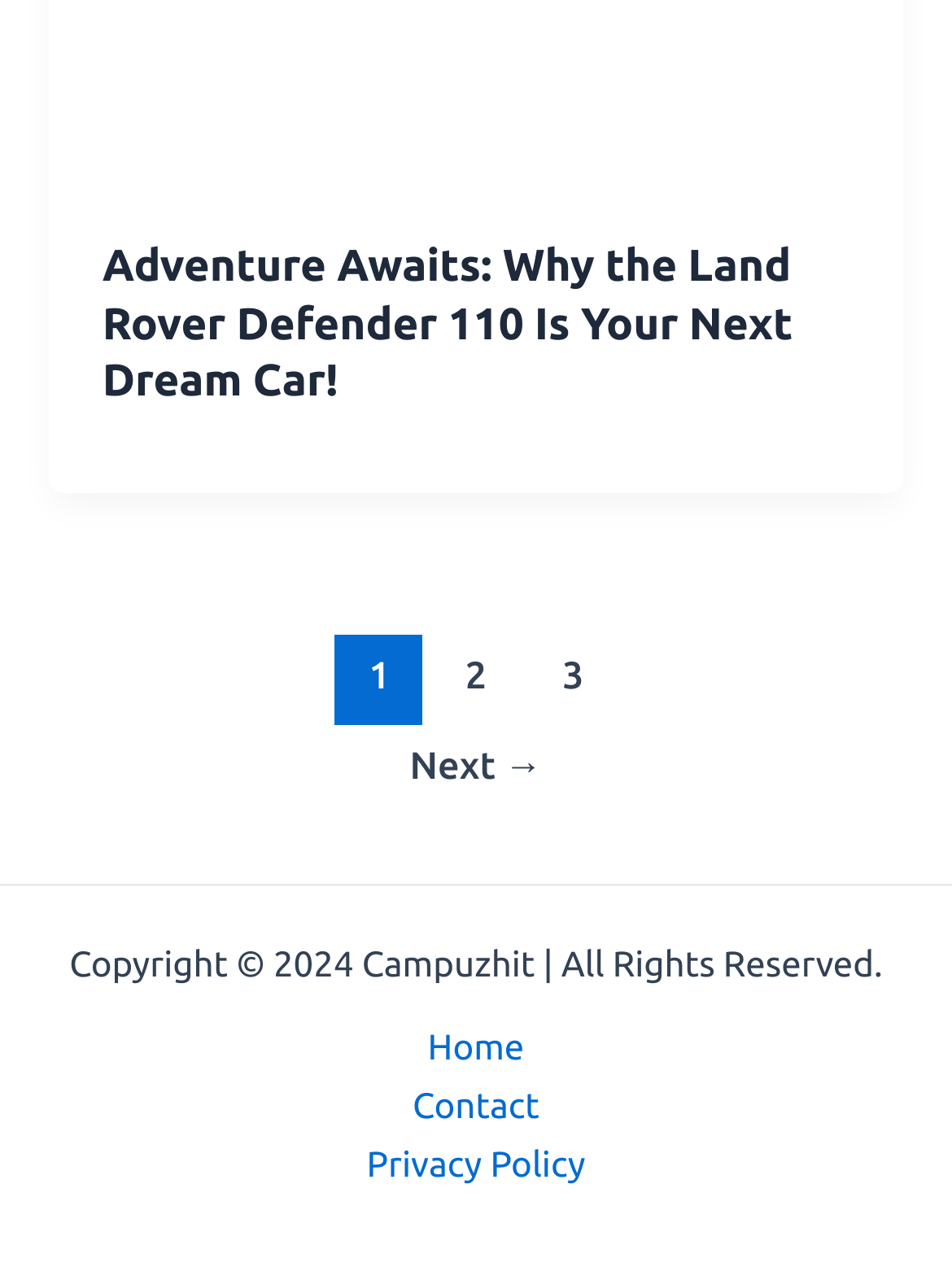Extract the bounding box coordinates of the UI element described by: "Next →". The coordinates should include four float numbers ranging from 0 to 1, e.g., [left, top, right, bottom].

[0.075, 0.571, 0.925, 0.641]